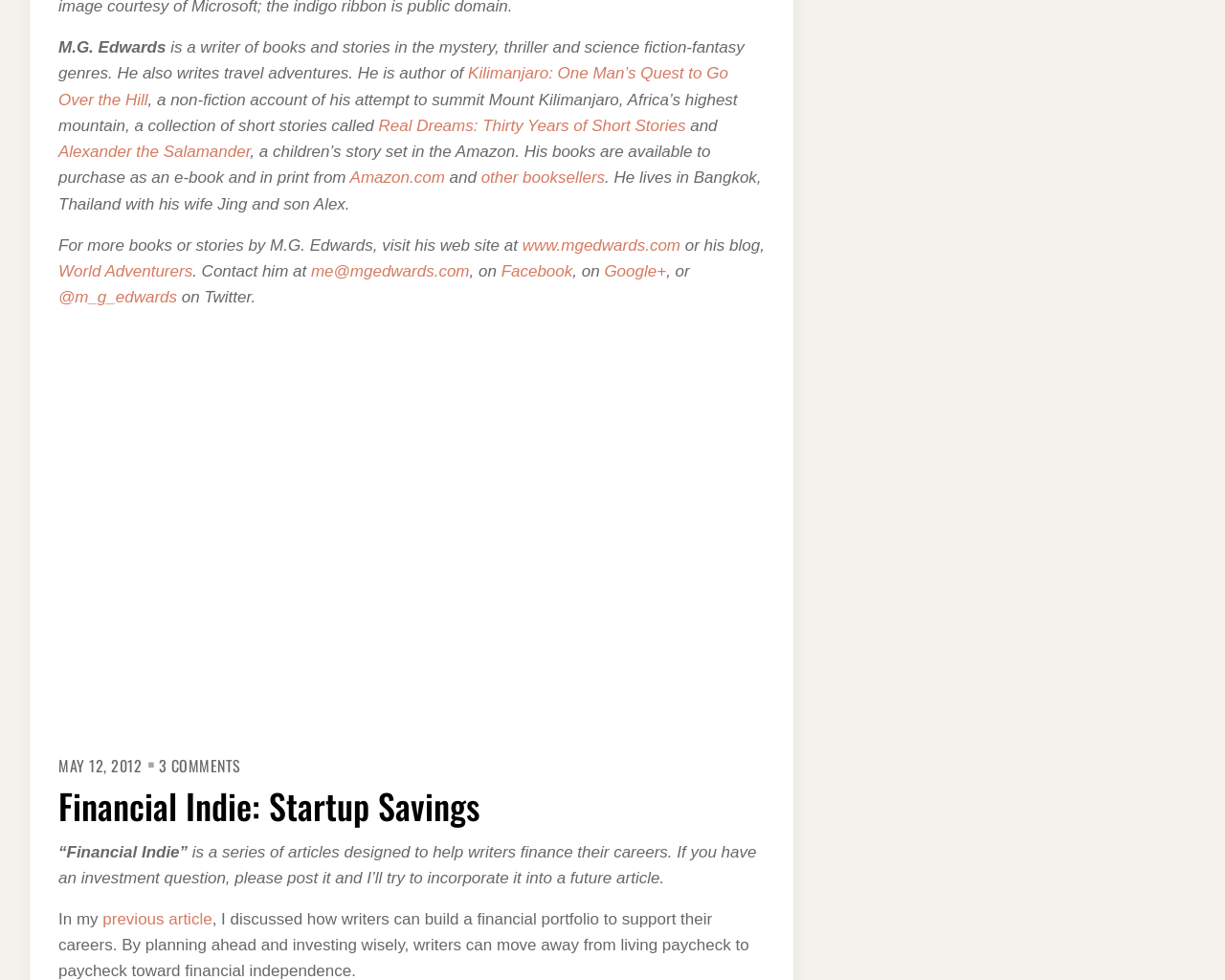Identify the bounding box coordinates of the area you need to click to perform the following instruction: "contact M.G. Edwards via email".

[0.254, 0.268, 0.383, 0.286]